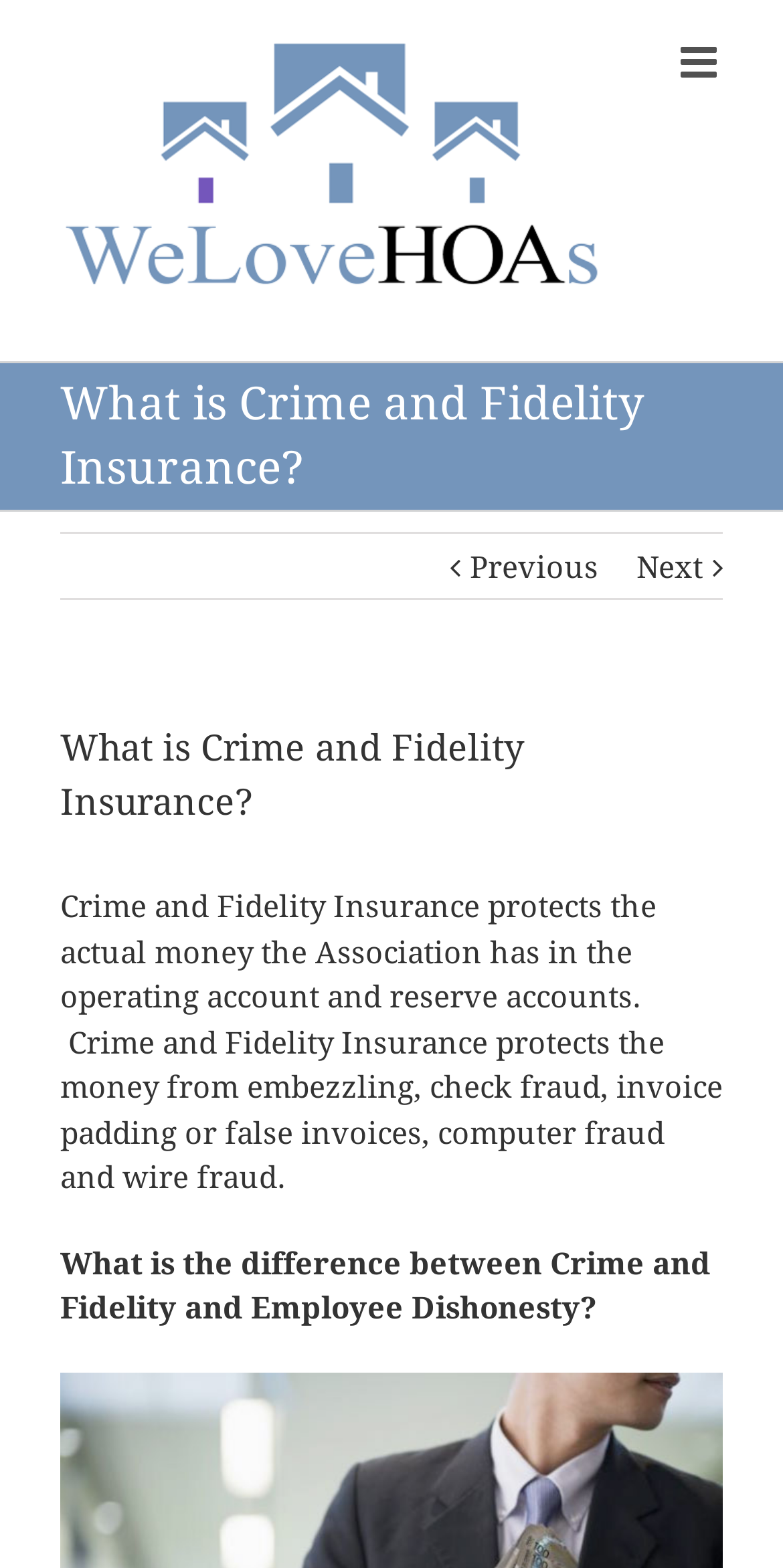Using the format (top-left x, top-left y, bottom-right x, bottom-right y), provide the bounding box coordinates for the described UI element. All values should be floating point numbers between 0 and 1: Previous

[0.6, 0.34, 0.764, 0.384]